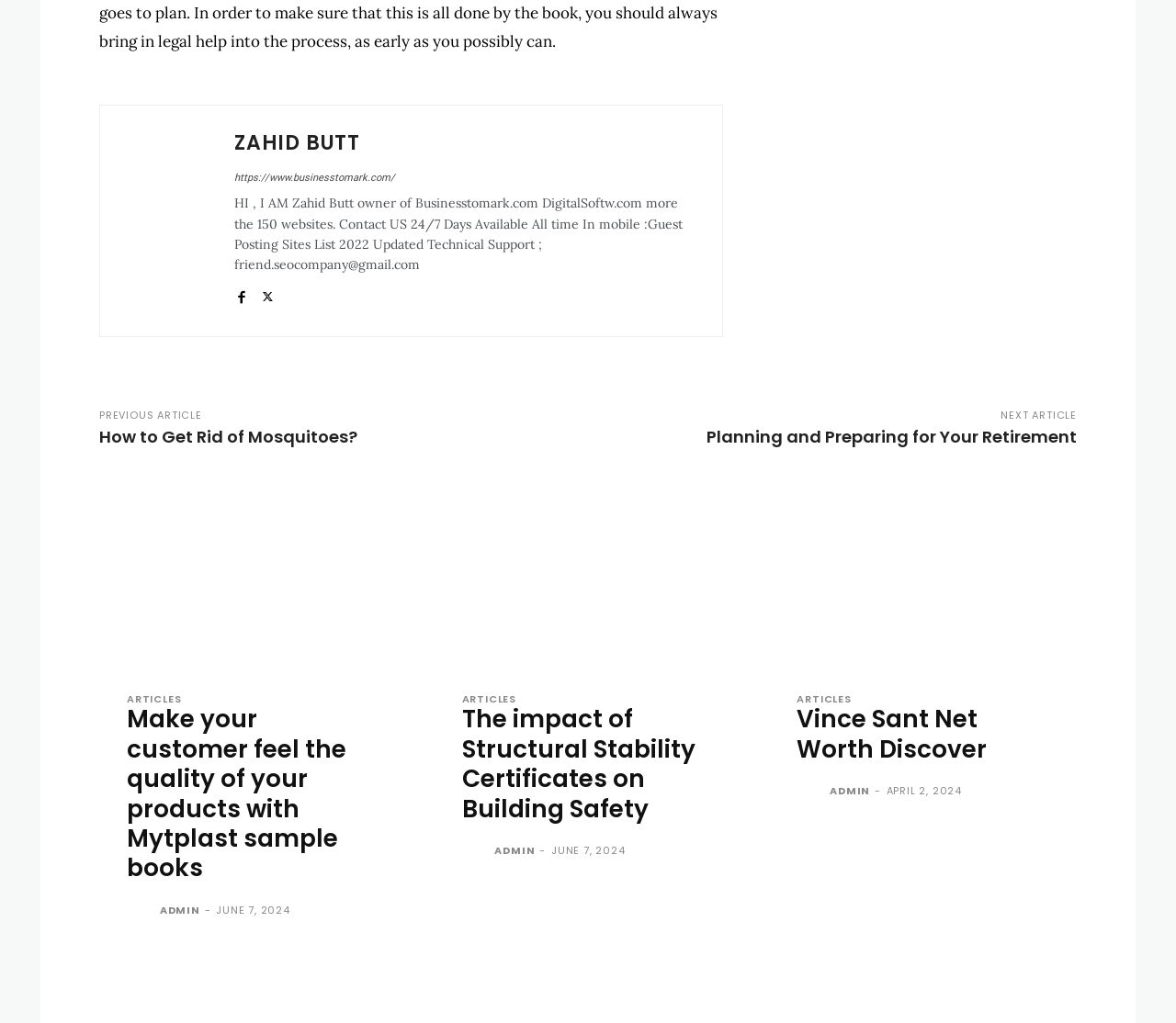Locate the bounding box coordinates of the item that should be clicked to fulfill the instruction: "Check the article about Vince Sant's net worth".

[0.678, 0.686, 0.842, 0.749]